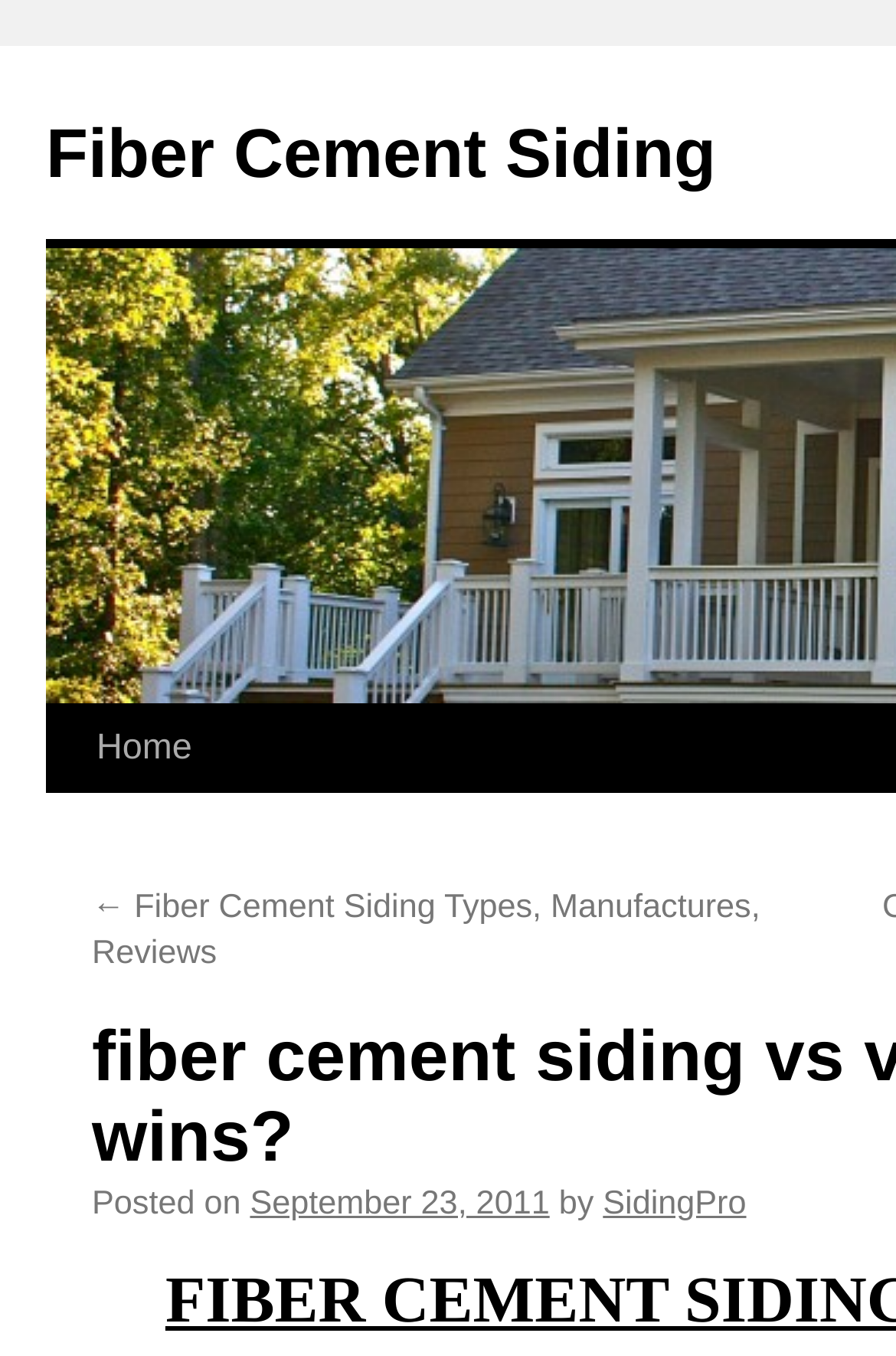Detail the various sections and features of the webpage.

The webpage appears to be a blog post or article comparing fiber cement siding and vinyl siding. At the top, there is a prominent link to "Fiber Cement Siding" that takes up a significant portion of the width. Below this, there is a navigation section with a link to "Home" situated on the left side, and an arrow-shaped link pointing to the left, labeled "← Fiber Cement Siding Types, Manufactures, Reviews", which is positioned towards the right side.

Further down, there is a section that displays metadata about the article, including the posting date "September 23, 2011" and the author "SidingPro". The text "Posted on" and "by" are situated to the left of the posting date and author, respectively.